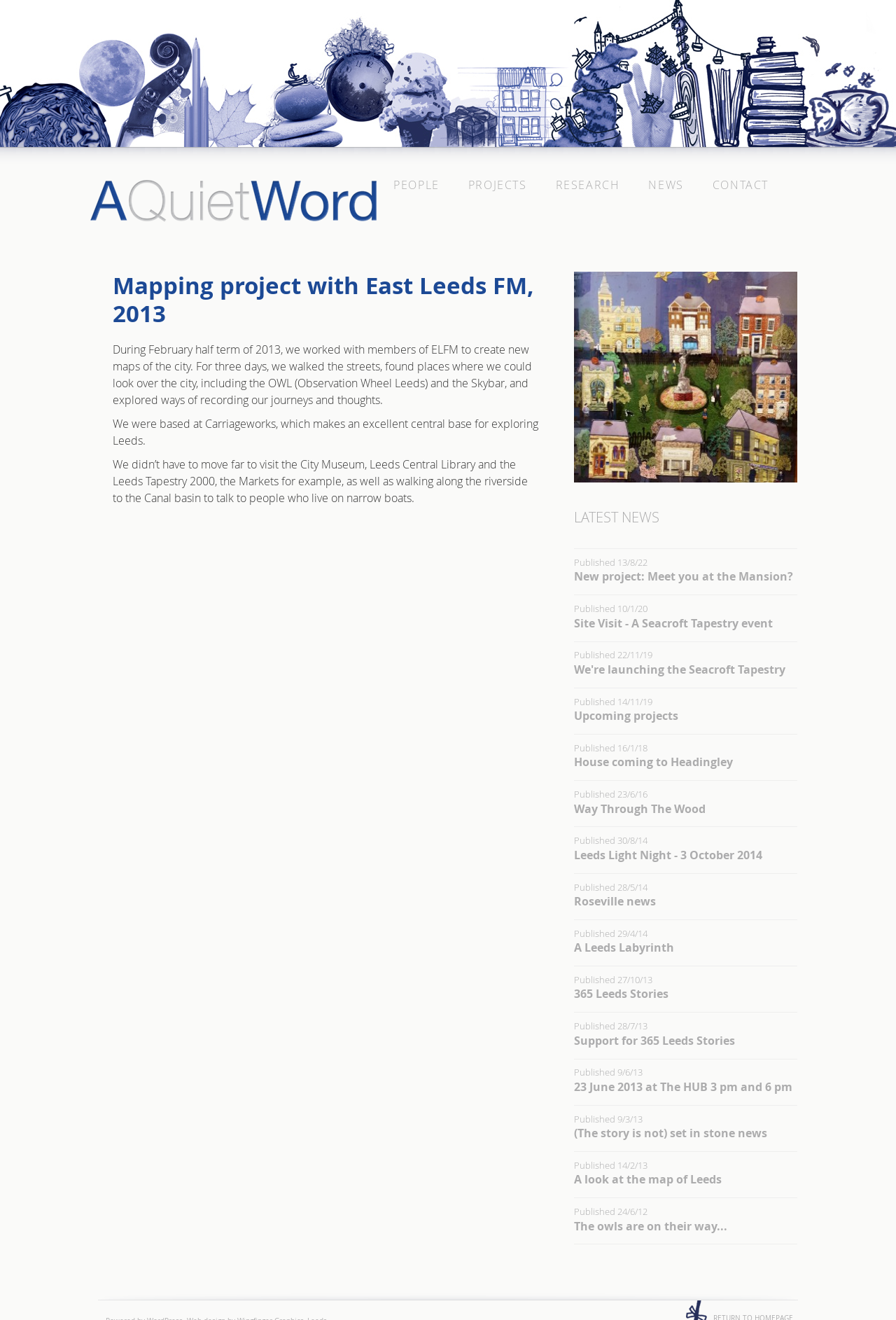Please determine the bounding box coordinates of the element's region to click in order to carry out the following instruction: "Visit the 'PEOPLE' page". The coordinates should be four float numbers between 0 and 1, i.e., [left, top, right, bottom].

[0.439, 0.117, 0.511, 0.163]